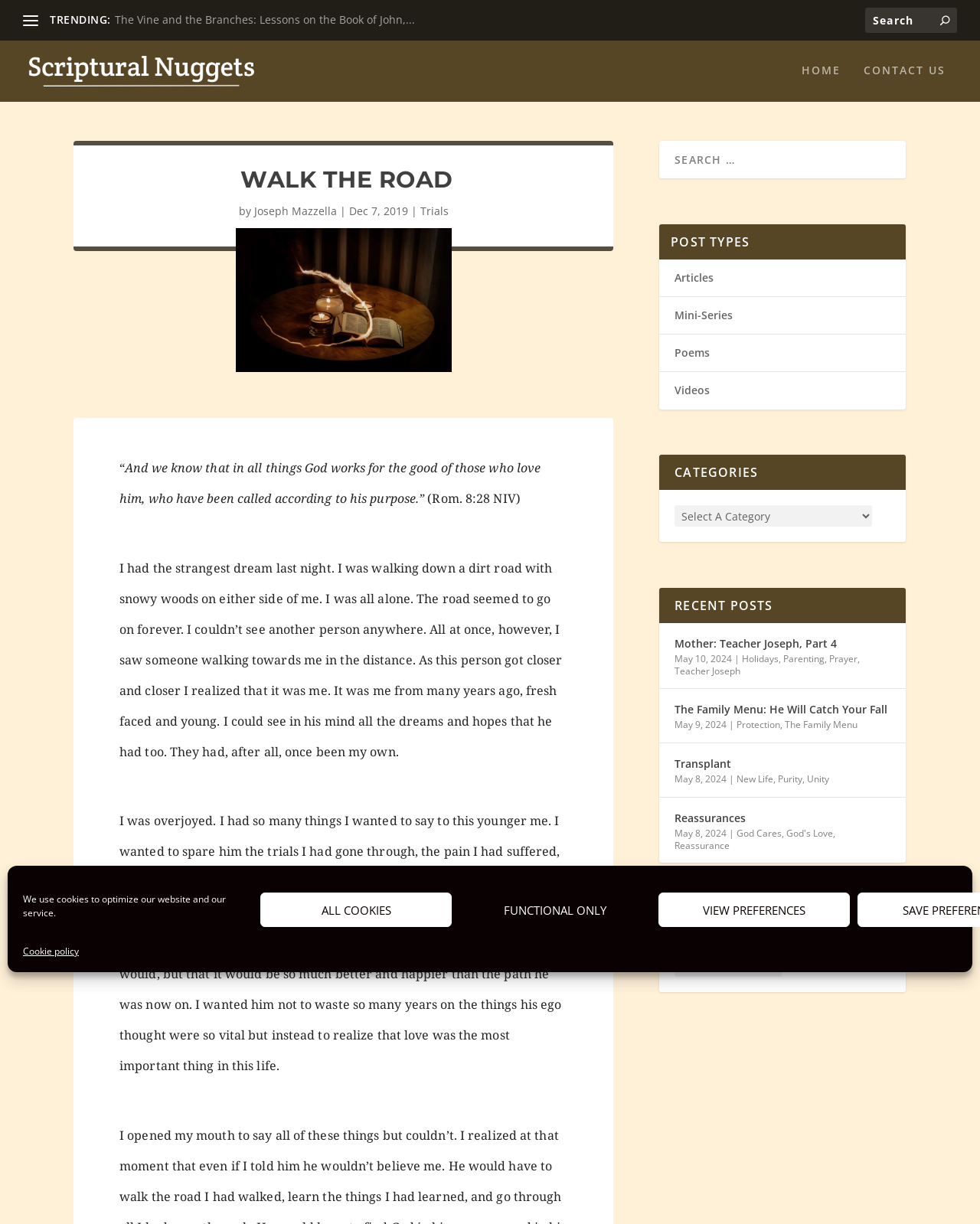Determine the bounding box coordinates for the element that should be clicked to follow this instruction: "View the post 'Mother: Teacher Joseph, Part 4'". The coordinates should be given as four float numbers between 0 and 1, in the format [left, top, right, bottom].

[0.688, 0.518, 0.854, 0.533]